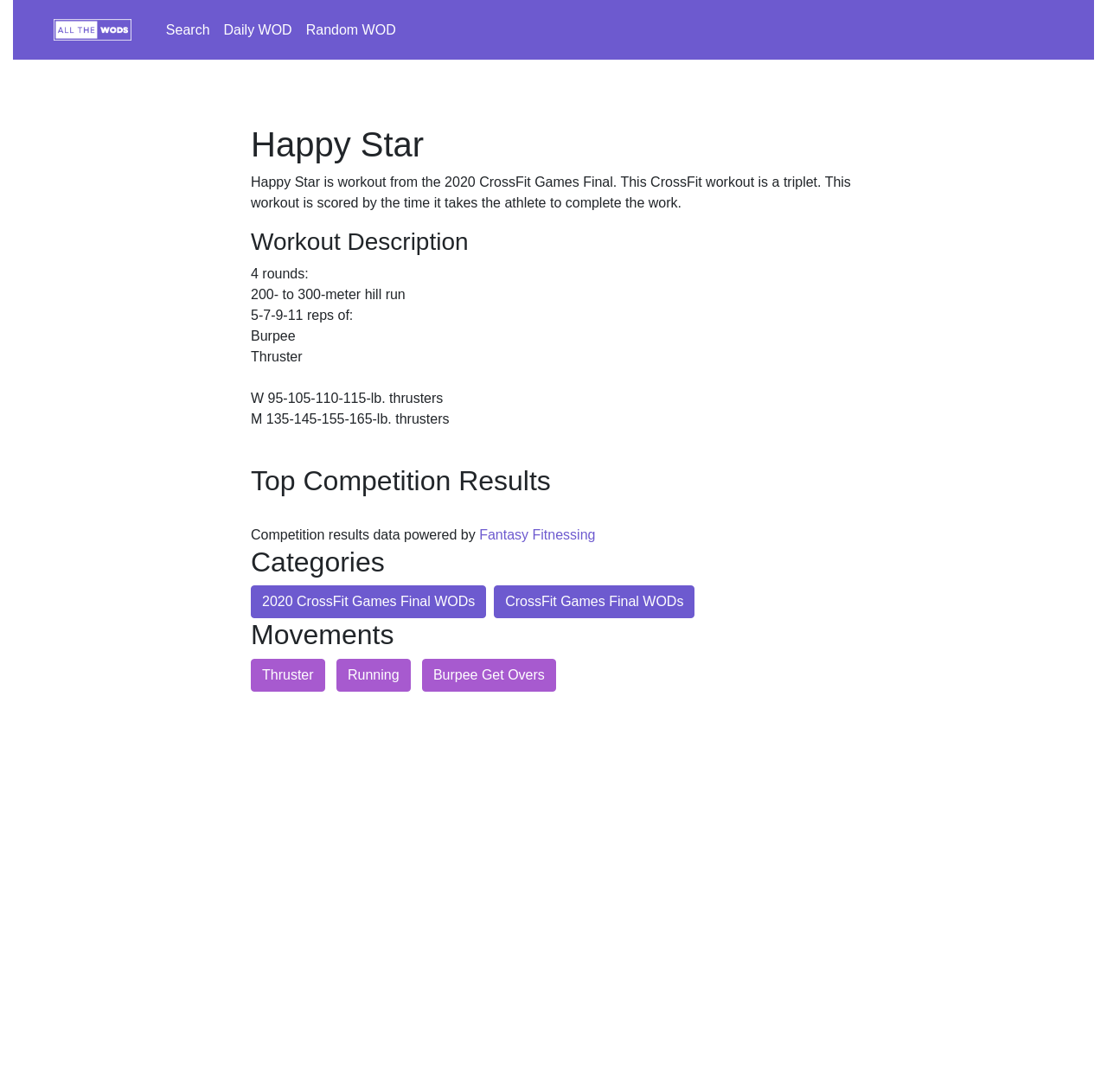Identify the bounding box coordinates of the clickable region required to complete the instruction: "Click on the 'Search' link". The coordinates should be given as four float numbers within the range of 0 and 1, i.e., [left, top, right, bottom].

[0.144, 0.007, 0.196, 0.048]